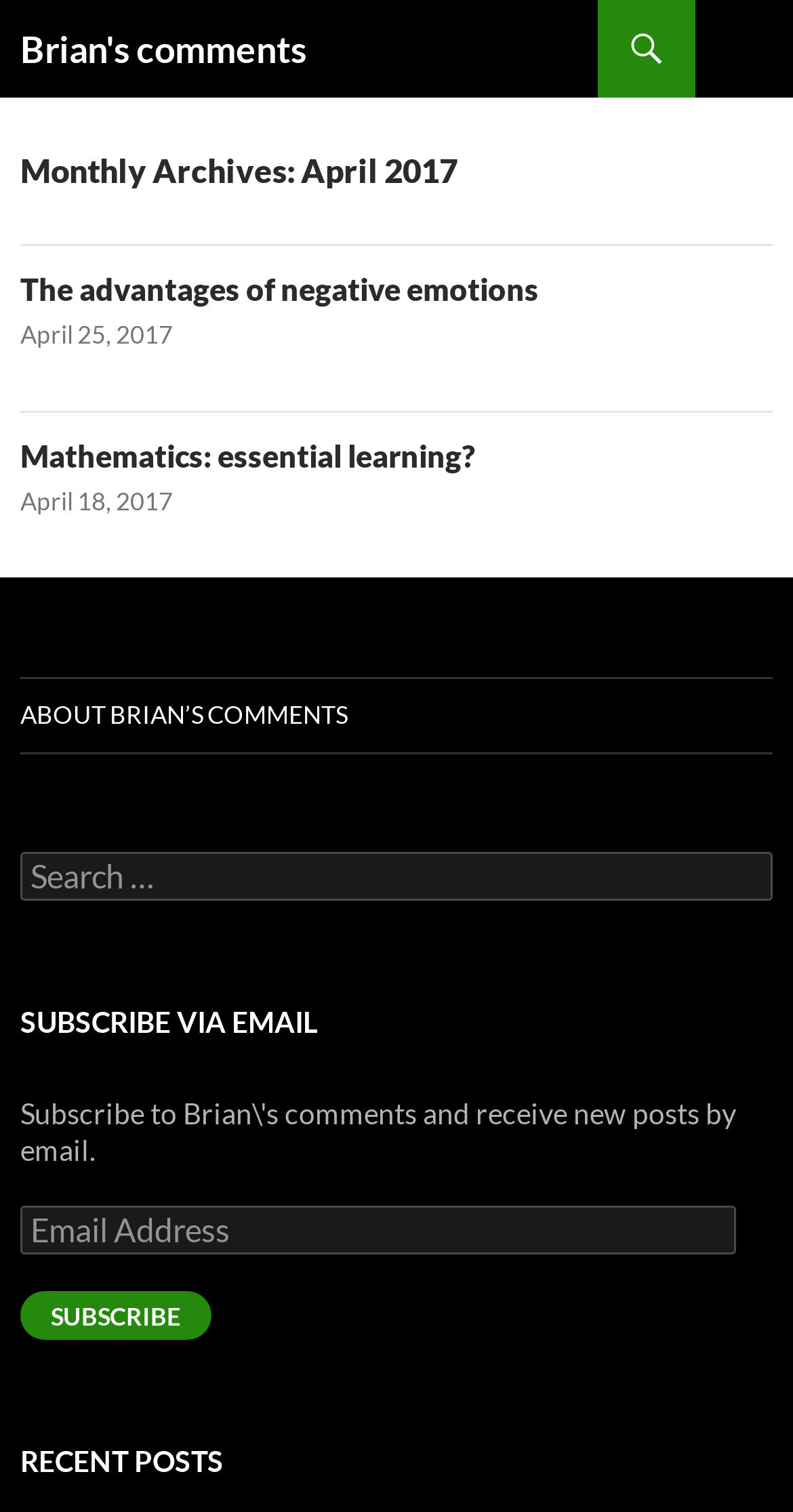What is the purpose of the textbox?
Please analyze the image and answer the question with as much detail as possible.

I looked at the 'textbox' element [542] and found a 'StaticText' element [691] nearby, which says 'Email Address'. This suggests that the textbox is for entering an email address.